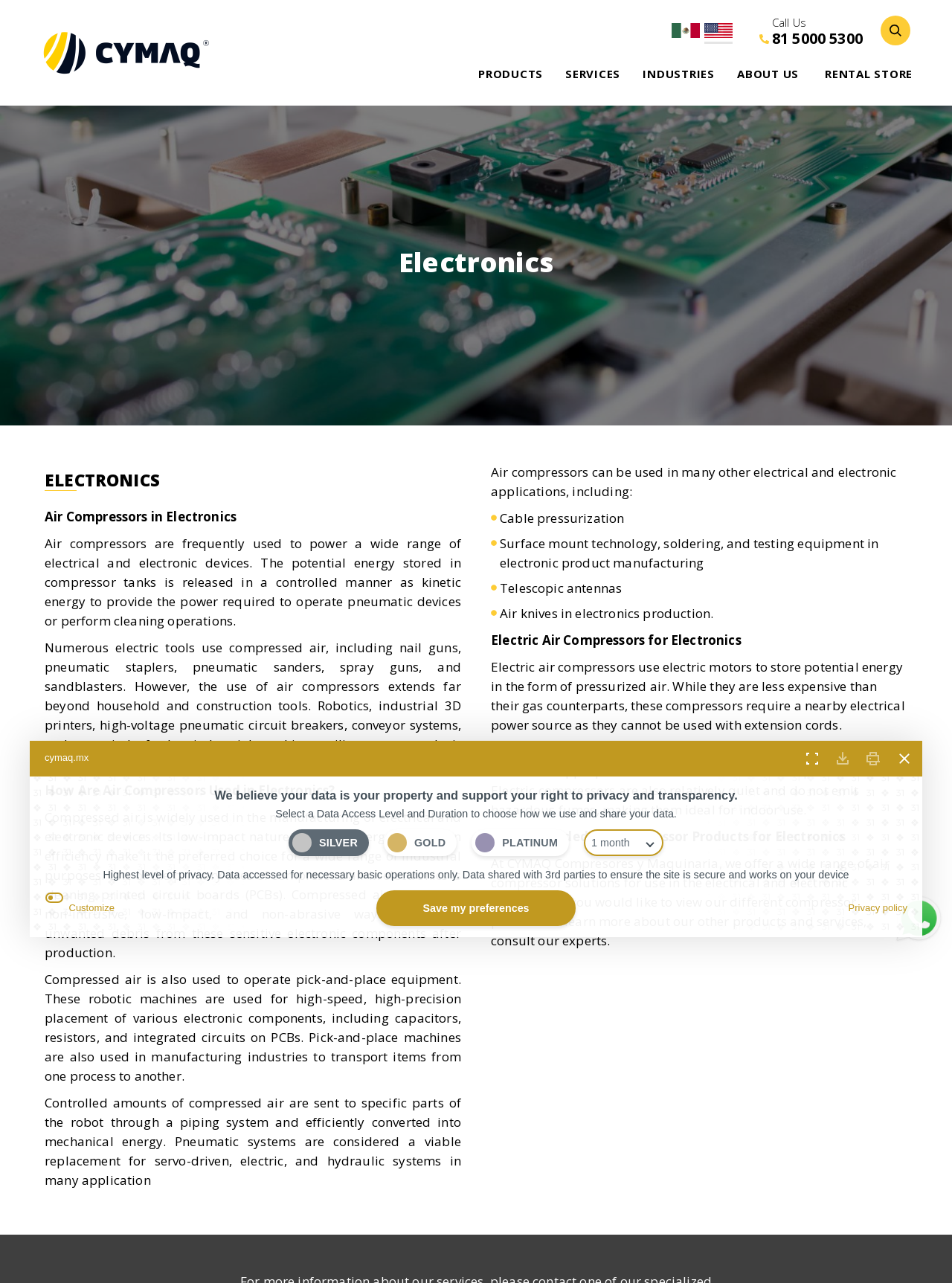Please provide the bounding box coordinates for the UI element as described: "Privacy policy". The coordinates must be four floats between 0 and 1, represented as [left, top, right, bottom].

[0.891, 0.694, 0.953, 0.722]